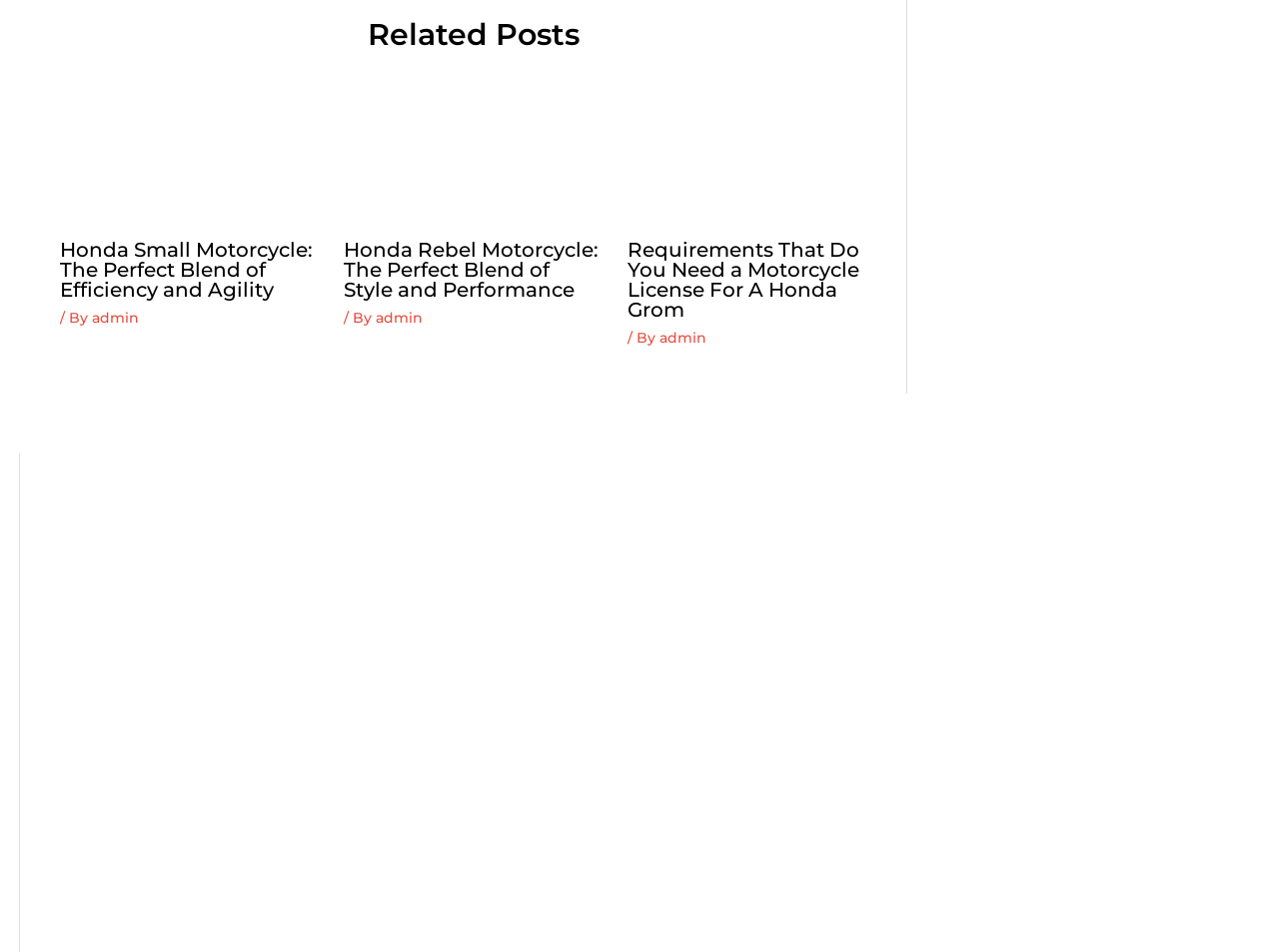Provide a one-word or short-phrase response to the question:
What is the title of the first article?

Honda Small Motorcycle